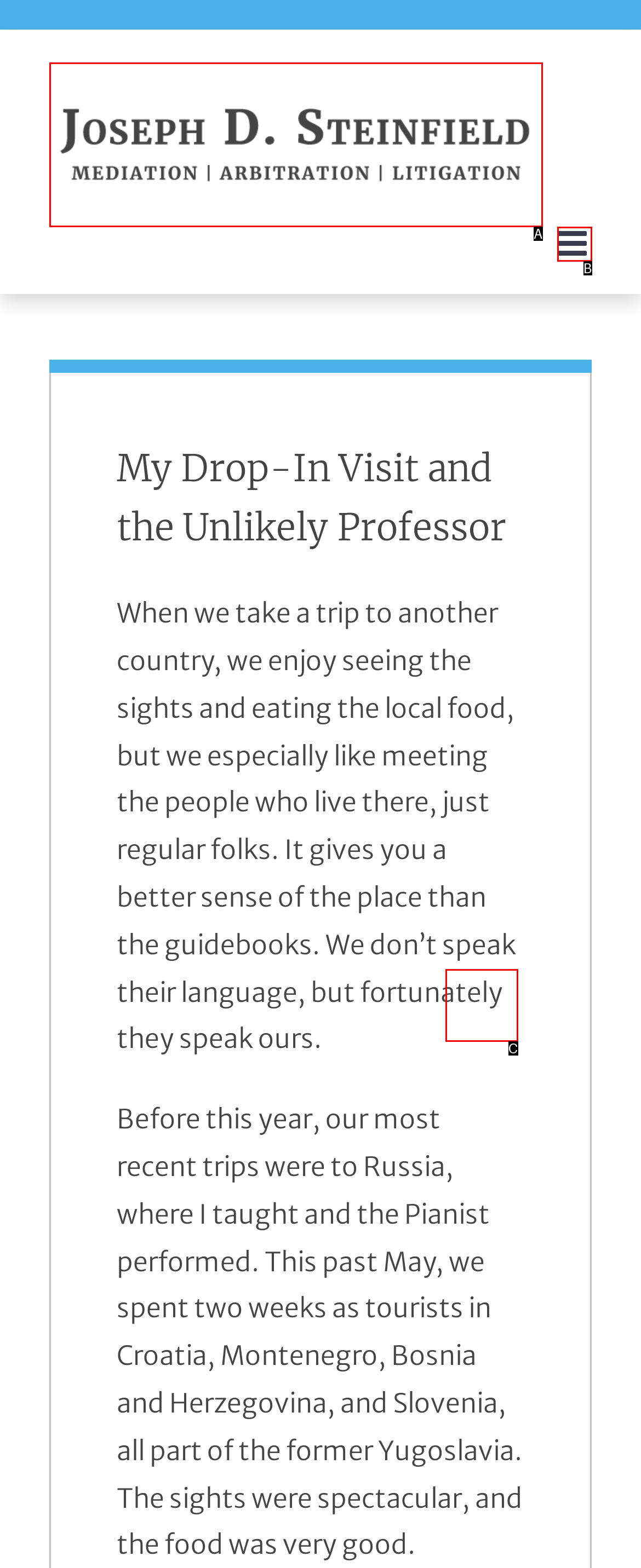Tell me which one HTML element best matches the description: parent_node: Azure aria-label="切换菜单"
Answer with the option's letter from the given choices directly.

None